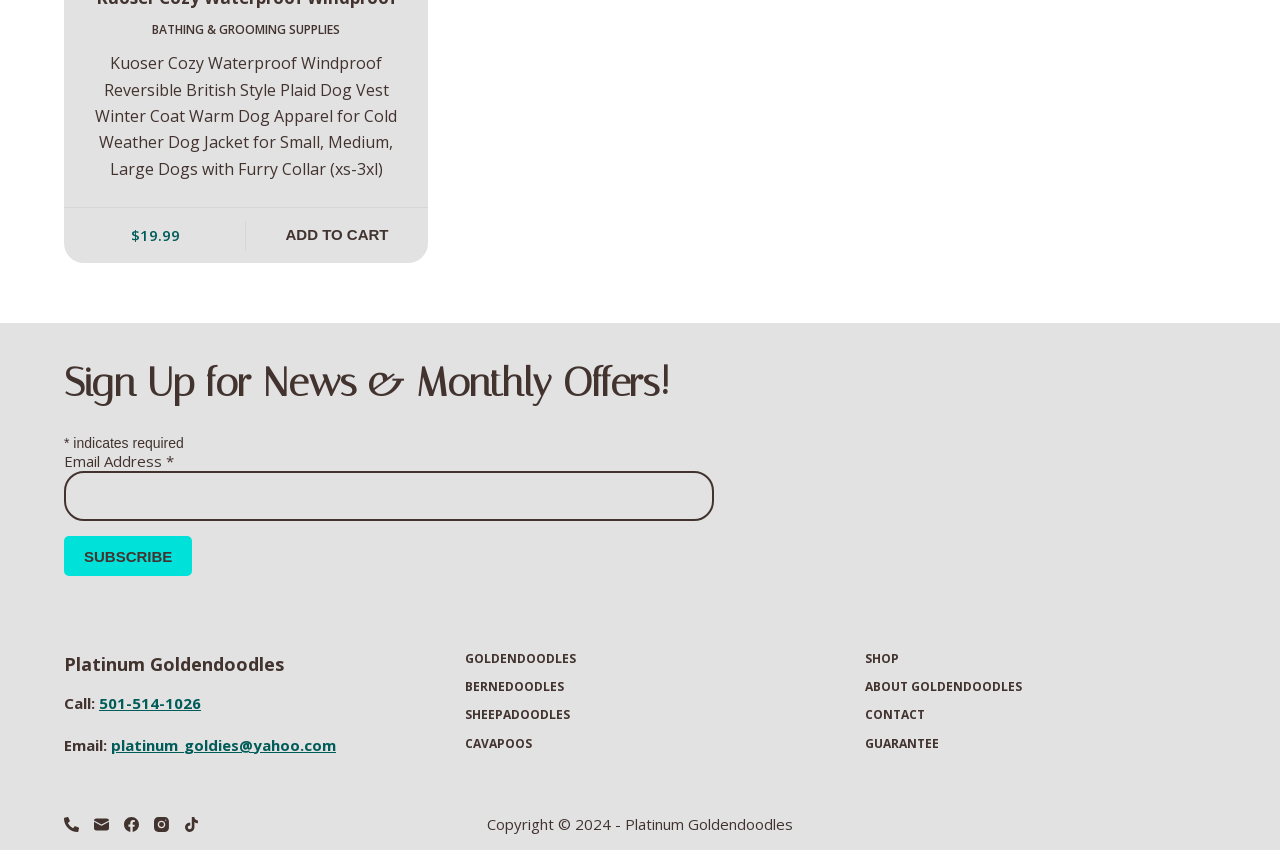What is the purpose of the 'Subscribe' button?
Based on the image, answer the question with as much detail as possible.

The purpose of the 'Subscribe' button can be inferred from the heading above the email address input field, which says 'Sign Up for News & Monthly Offers!'.